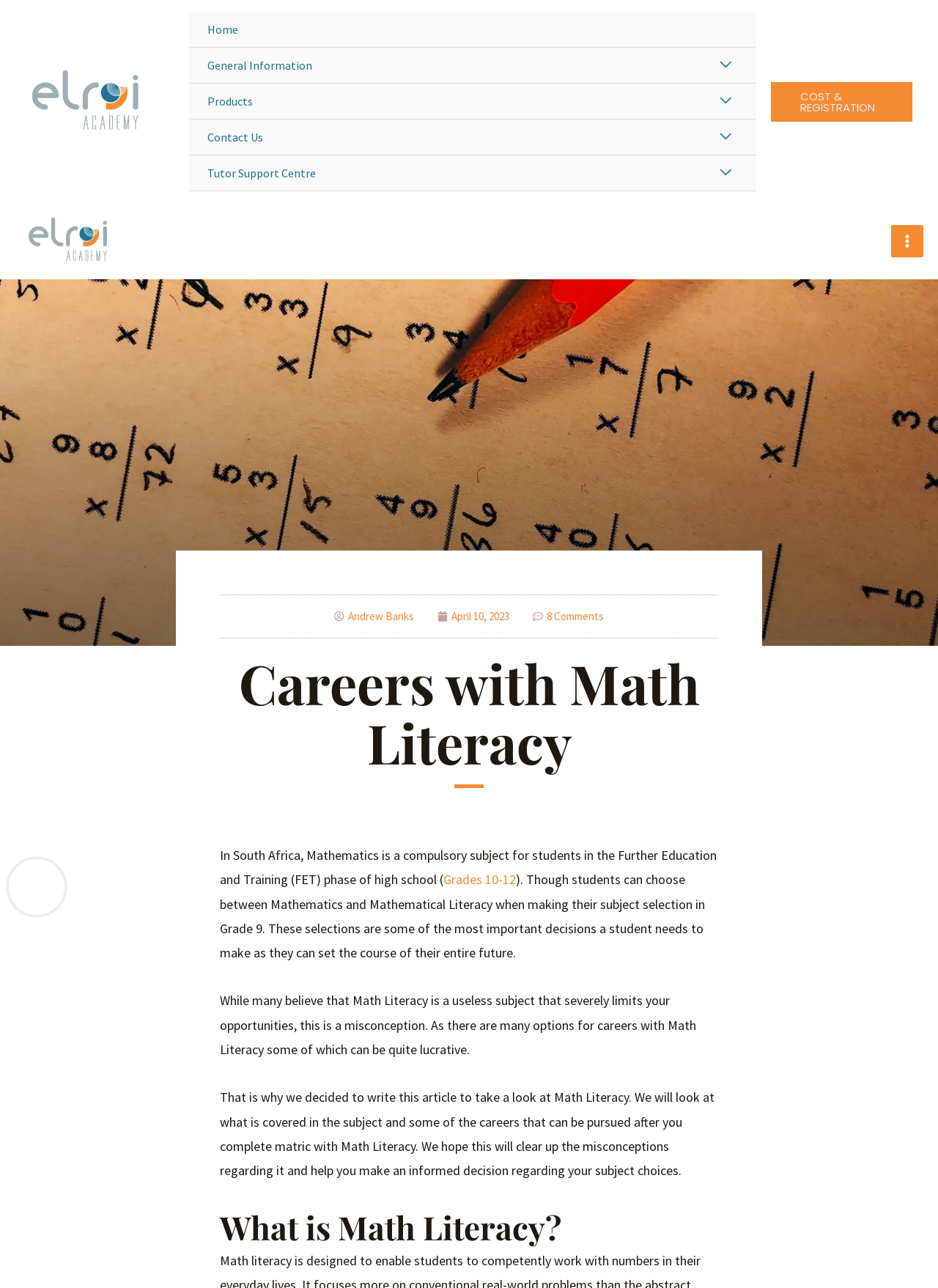What is the main topic of the article?
Using the visual information from the image, give a one-word or short-phrase answer.

Careers with Math Literacy